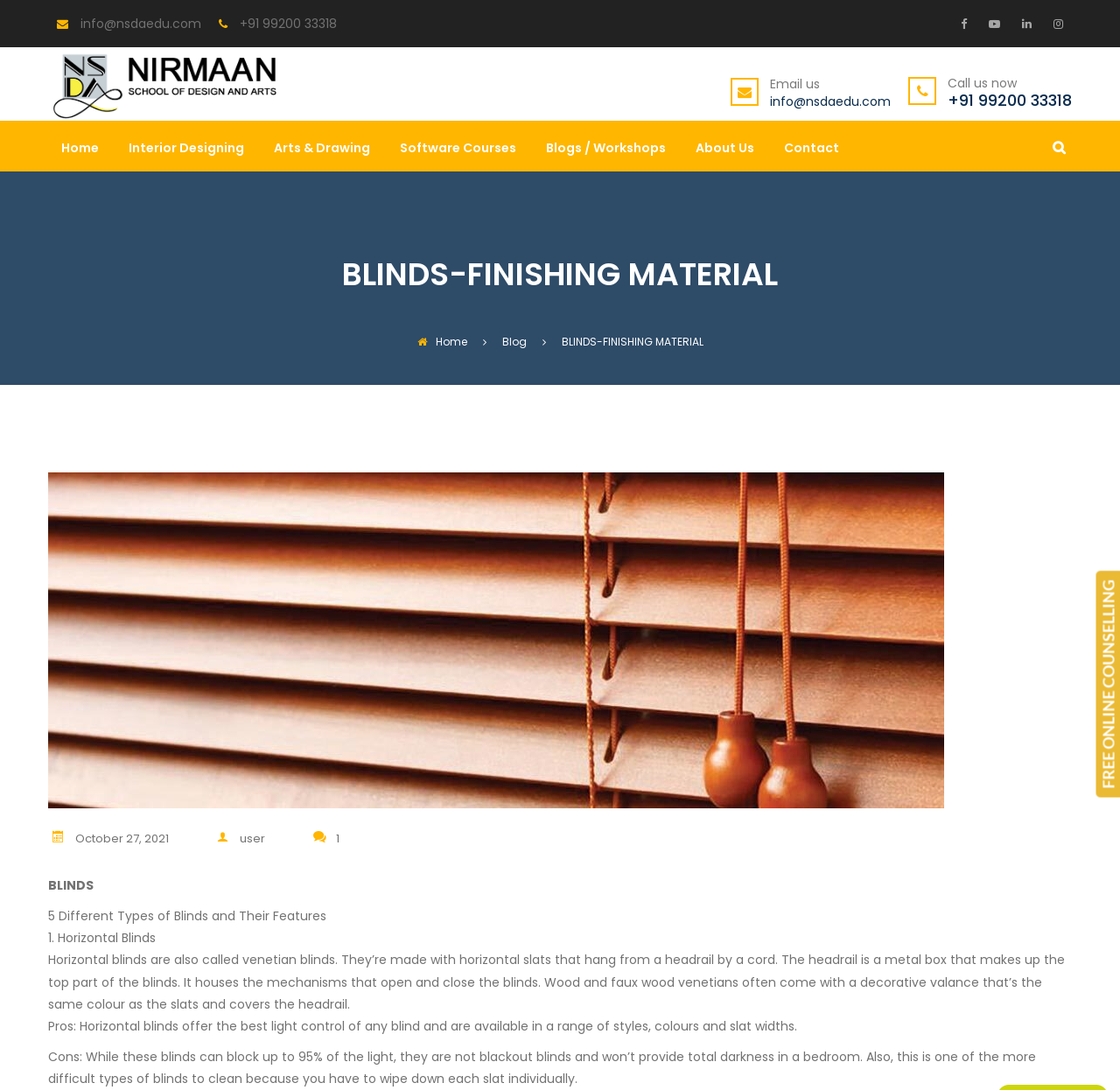Provide the bounding box coordinates of the HTML element described by the text: "B.Sc. In Interior Designing". The coordinates should be in the format [left, top, right, bottom] with values between 0 and 1.

[0.021, 0.139, 0.18, 0.156]